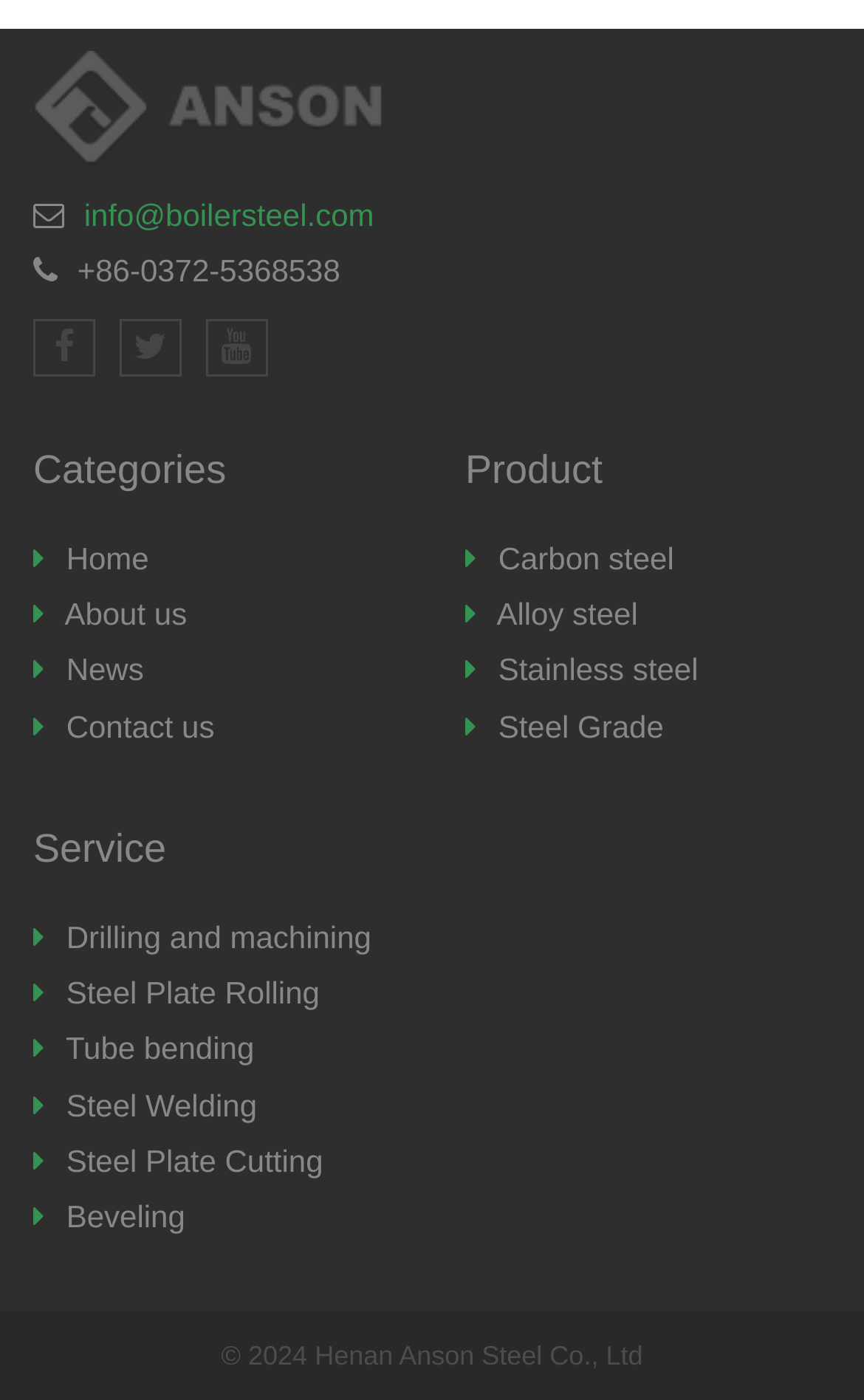Identify the coordinates of the bounding box for the element that must be clicked to accomplish the instruction: "View the About us page".

[0.075, 0.426, 0.216, 0.451]